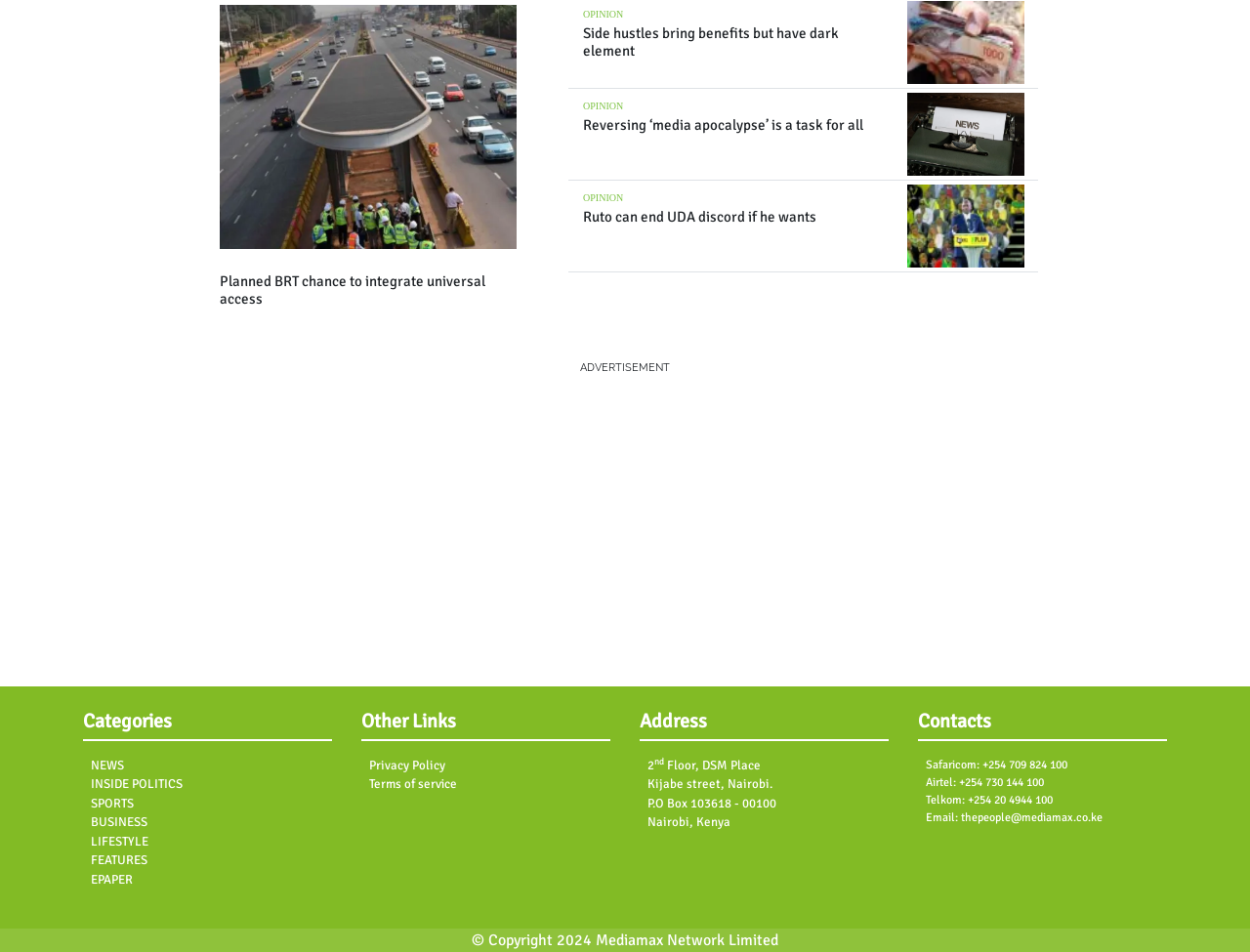What is the phone number of Safaricom?
Give a detailed response to the question by analyzing the screenshot.

The phone number of Safaricom is listed under the Contacts section at the bottom of the webpage, which is +254 709 824 100.